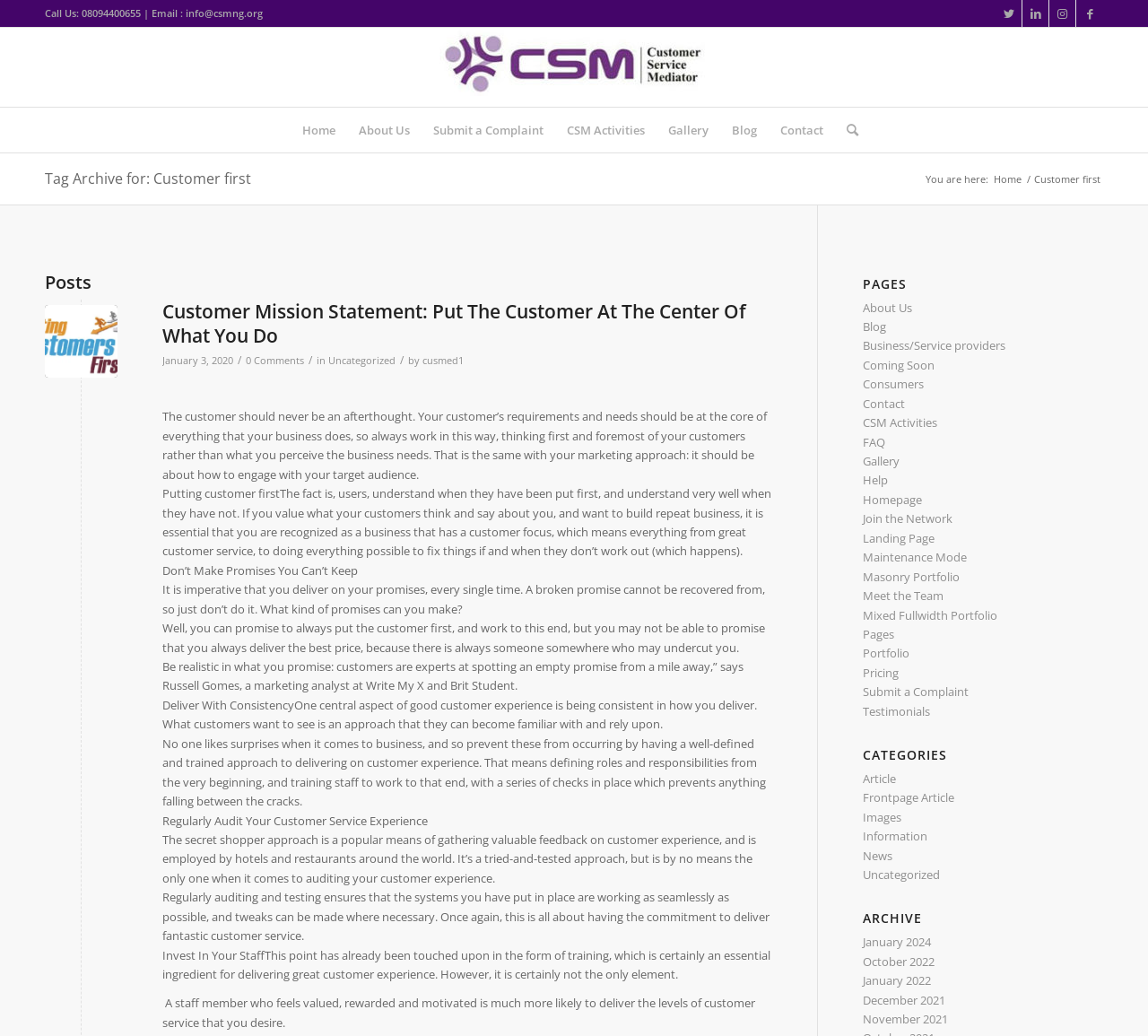From the webpage screenshot, identify the region described by alt="Customer Service Mediator". Provide the bounding box coordinates as (top-left x, top-left y, bottom-right x, bottom-right y), with each value being a floating point number between 0 and 1.

[0.383, 0.027, 0.617, 0.103]